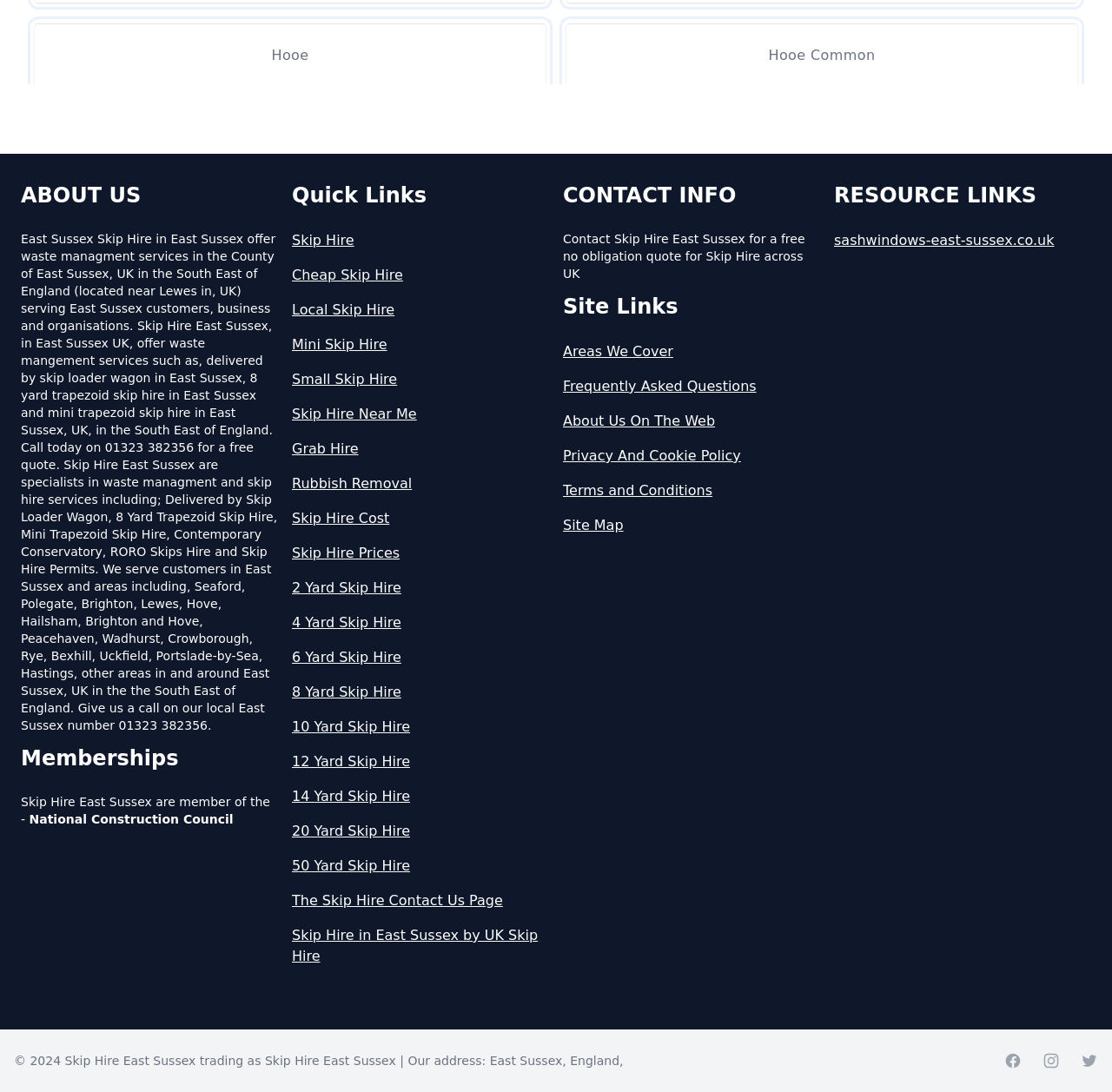What types of skip hire services are offered?
Please give a well-detailed answer to the question.

I found the types of skip hire services by reading the text content of the webpage, specifically the 'ABOUT US' section, which lists various services such as 'Delivered by Skip Loader Wagon, 8 Yard Trapezoid Skip Hire, Mini Trapezoid Skip Hire, Contemporary Conservatory, RORO Skips Hire and Skip Hire Permits'.